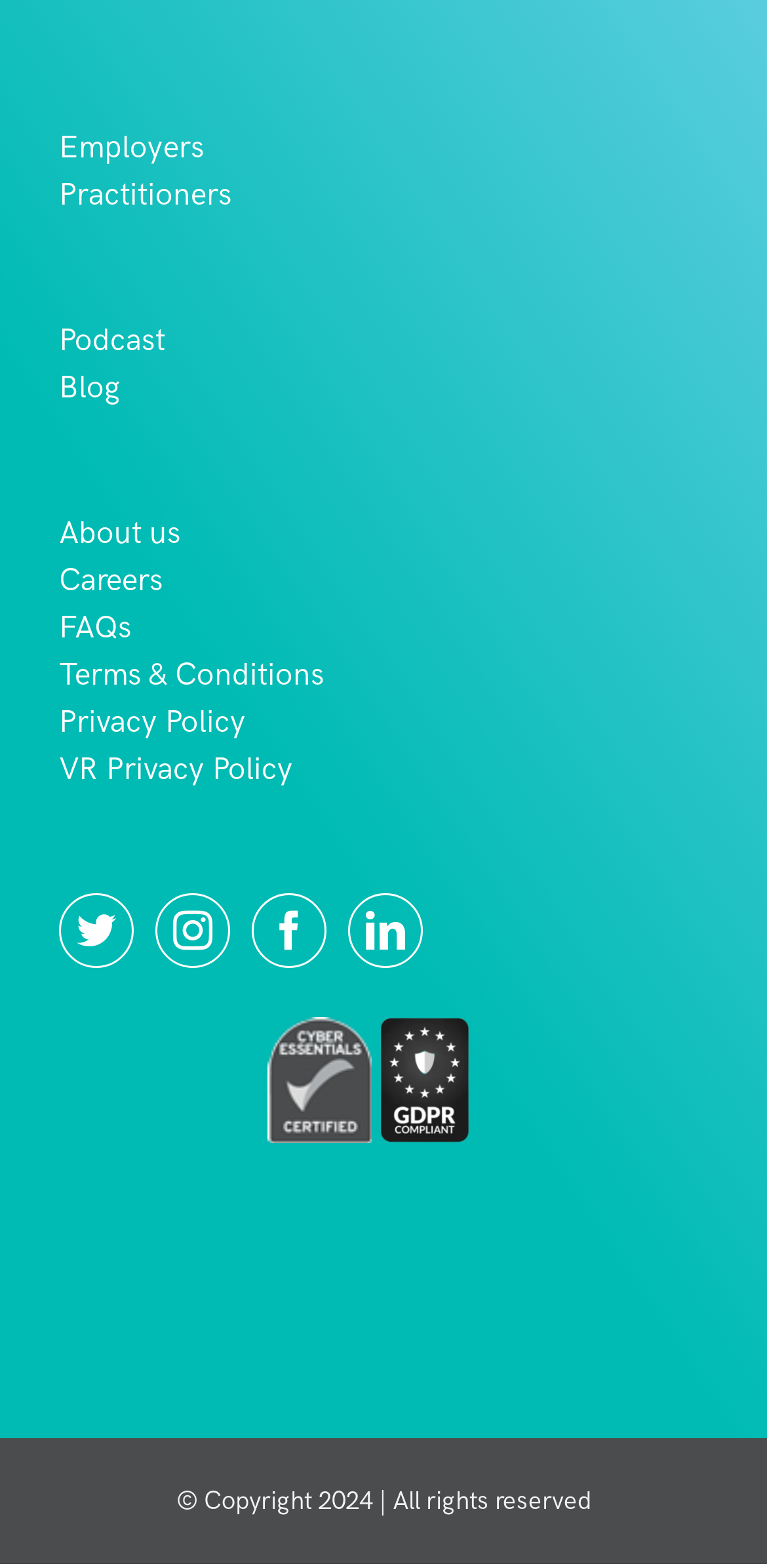Answer the following query with a single word or phrase:
What is the last link in the main menu?

Privacy Policy